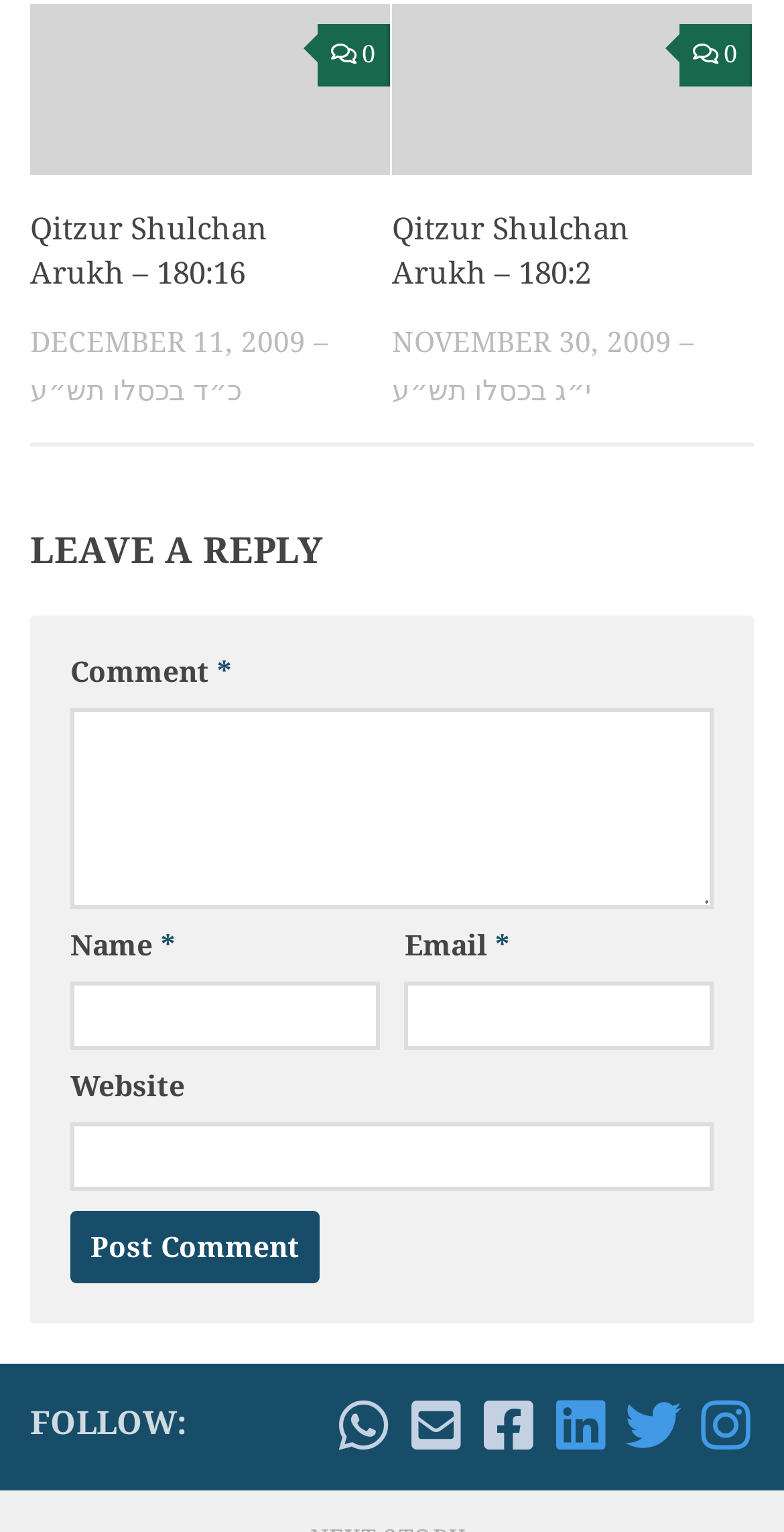Find the bounding box coordinates of the area that needs to be clicked in order to achieve the following instruction: "Click on the link 'Qitzur Shulchan Arukh – 180:16'". The coordinates should be specified as four float numbers between 0 and 1, i.e., [left, top, right, bottom].

[0.038, 0.003, 0.497, 0.114]